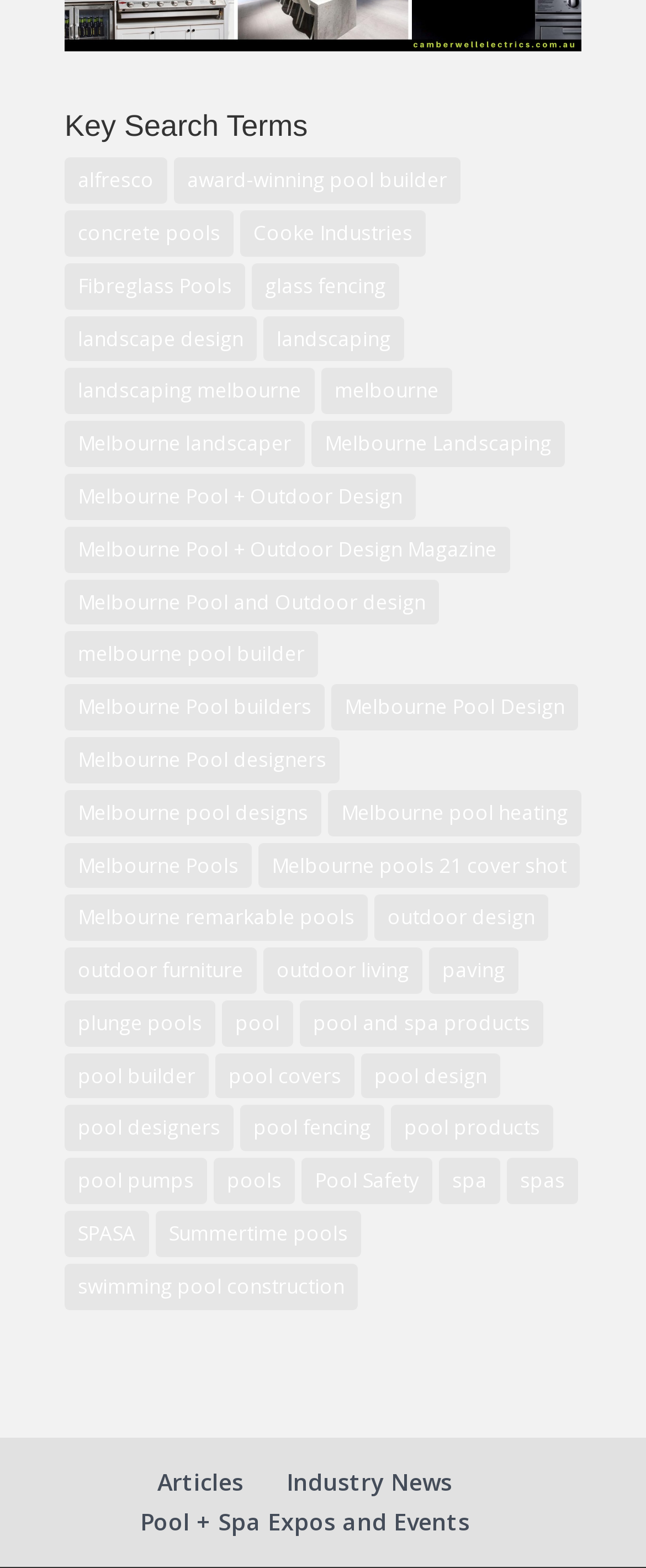What is the purpose of the link 'Pool Safety'?
Refer to the screenshot and answer in one word or phrase.

Pool safety information